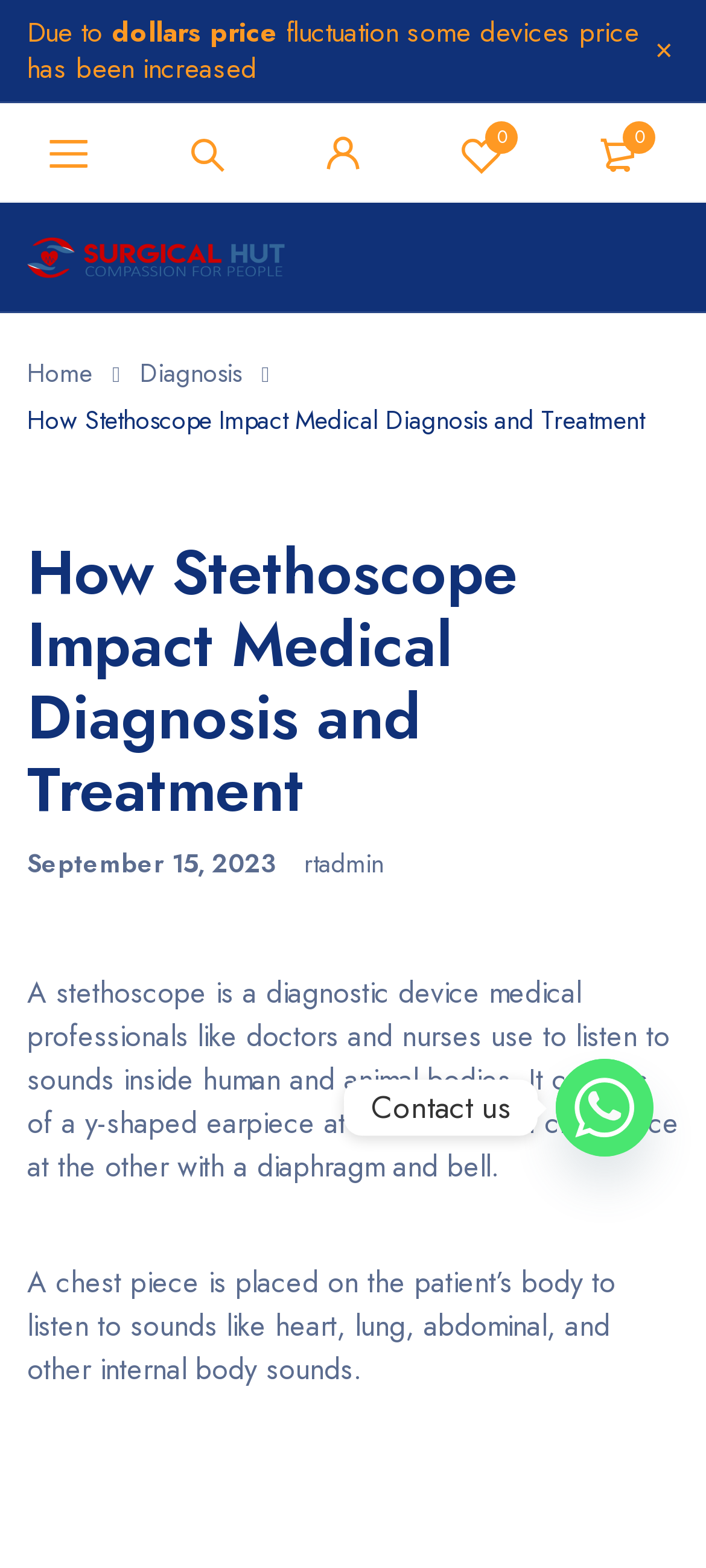Could you specify the bounding box coordinates for the clickable section to complete the following instruction: "Go to Home"?

[0.038, 0.223, 0.131, 0.253]